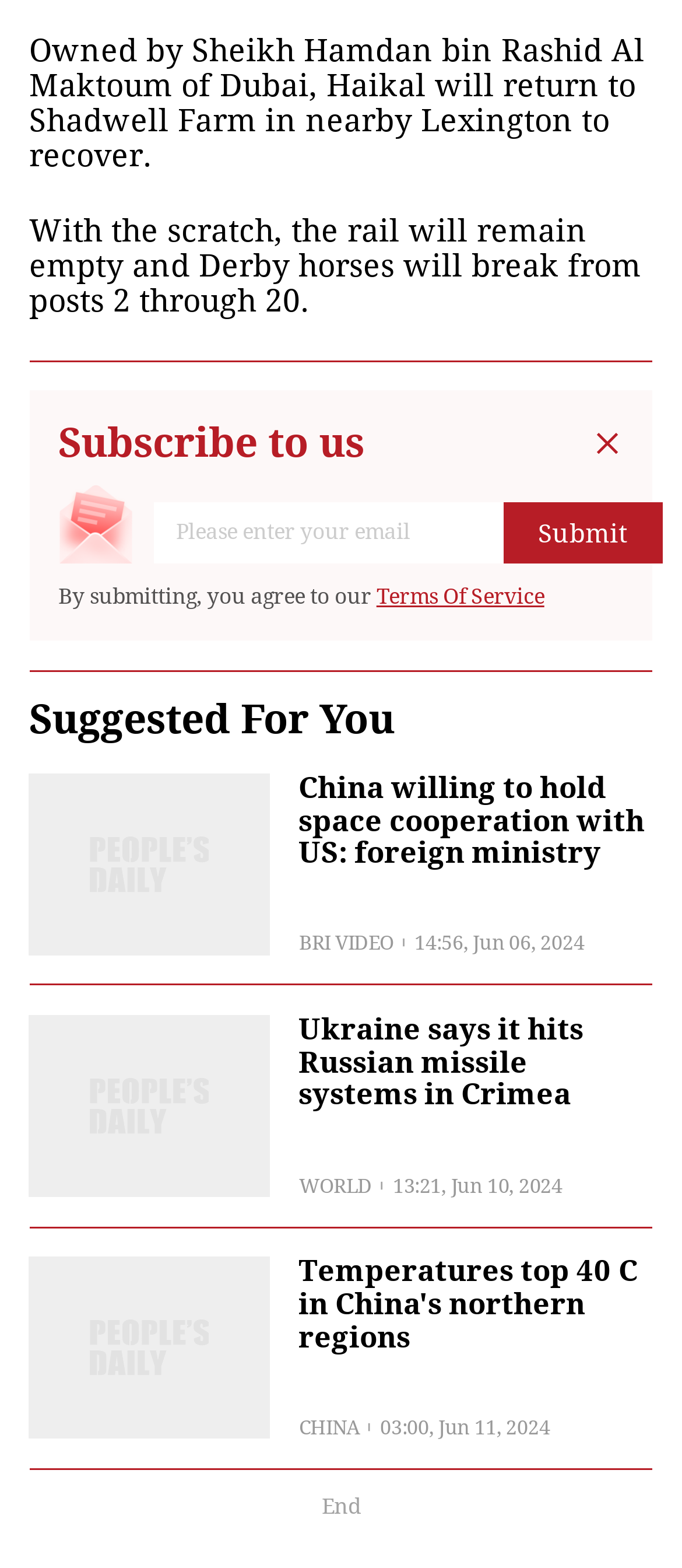What is the name of the horse mentioned?
Look at the image and provide a detailed response to the question.

The horse's name is mentioned in the first paragraph of the webpage, which states 'Owned by Sheikh Hamdan bin Rashid Al Maktoum of Dubai, Haikal will return to Shadwell Farm in nearby Lexington to recover.'